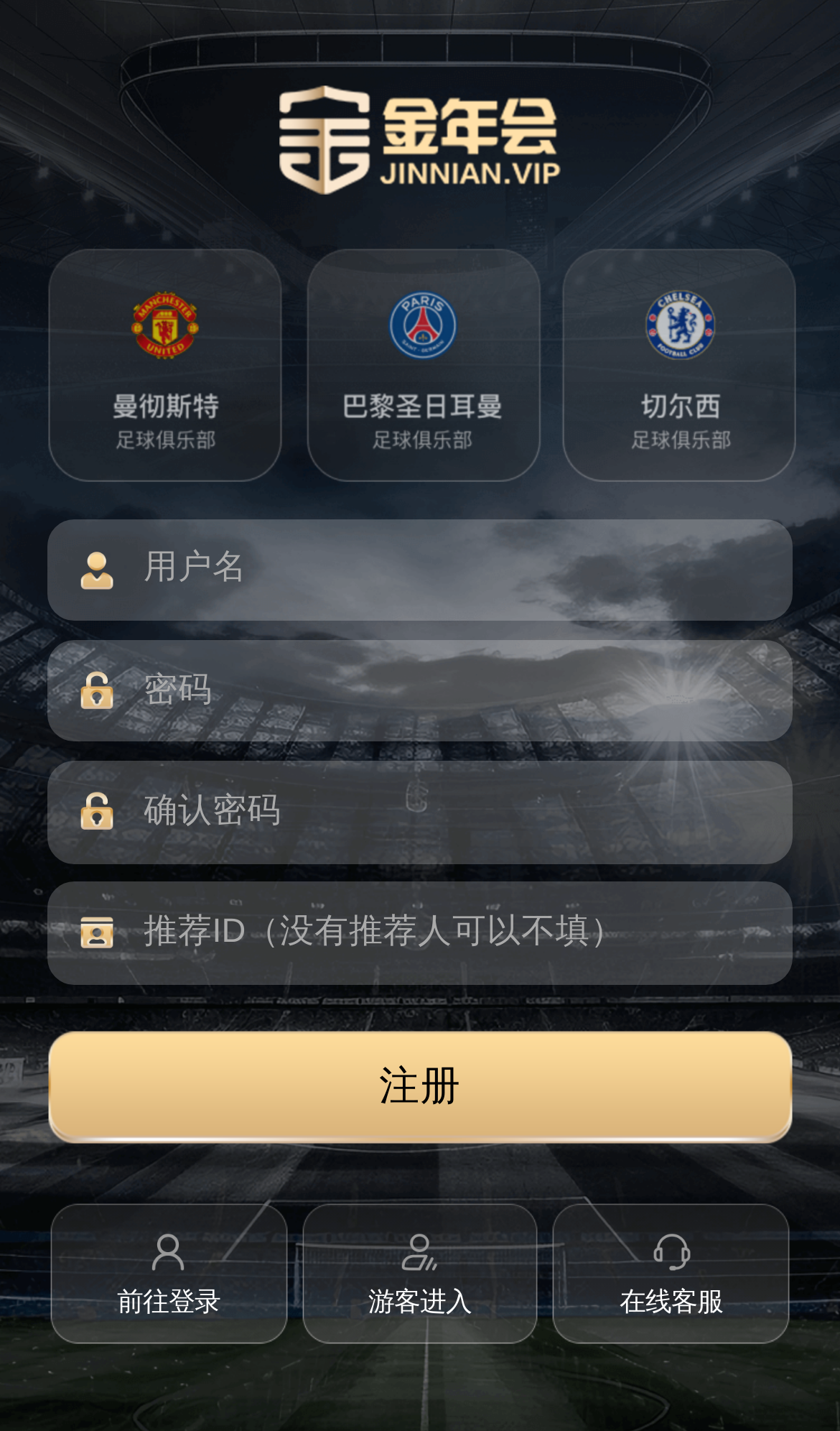Determine the coordinates of the bounding box that should be clicked to complete the instruction: "input password". The coordinates should be represented by four float numbers between 0 and 1: [left, top, right, bottom].

[0.136, 0.447, 0.795, 0.519]